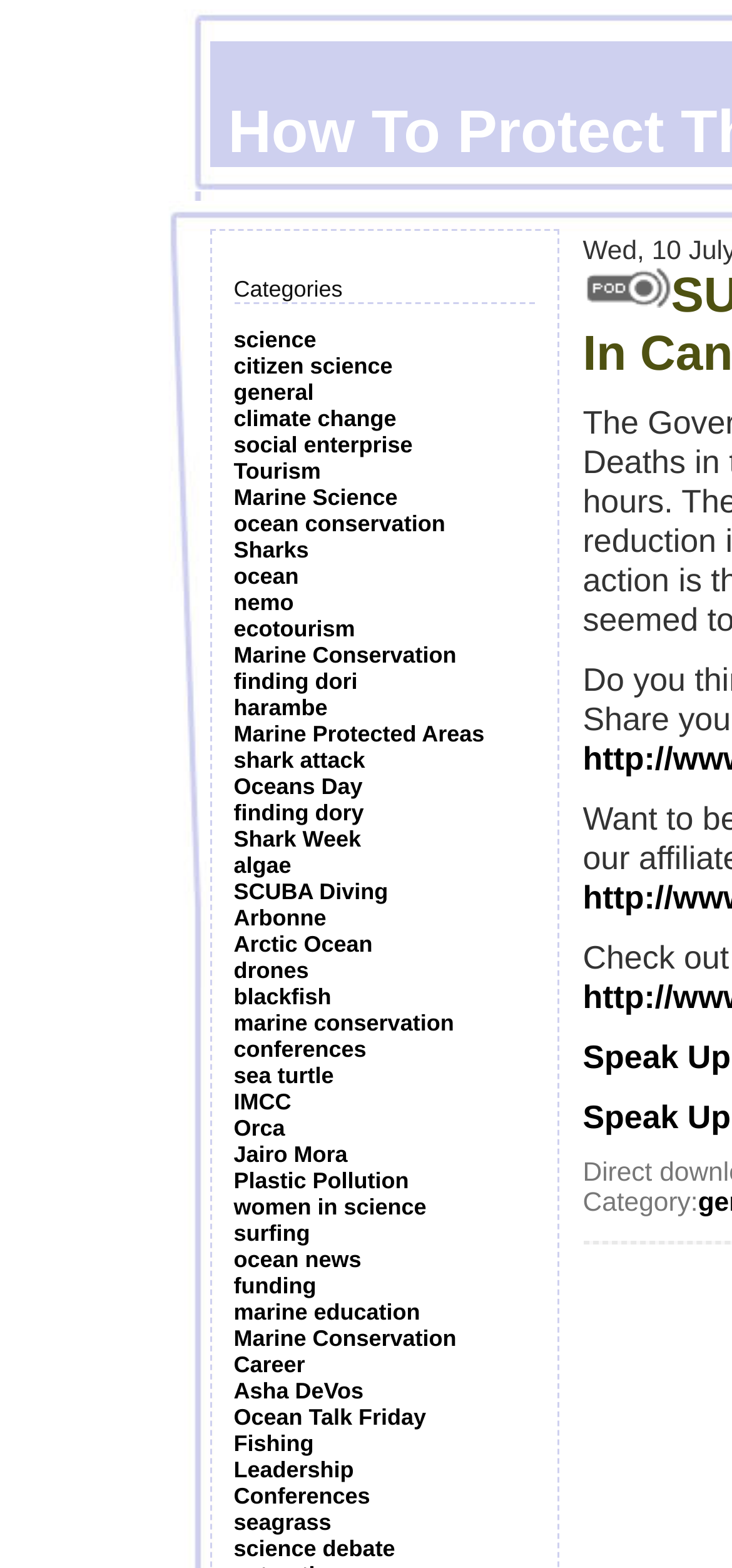How many categories are listed?
Answer the question with a single word or phrase derived from the image.

27